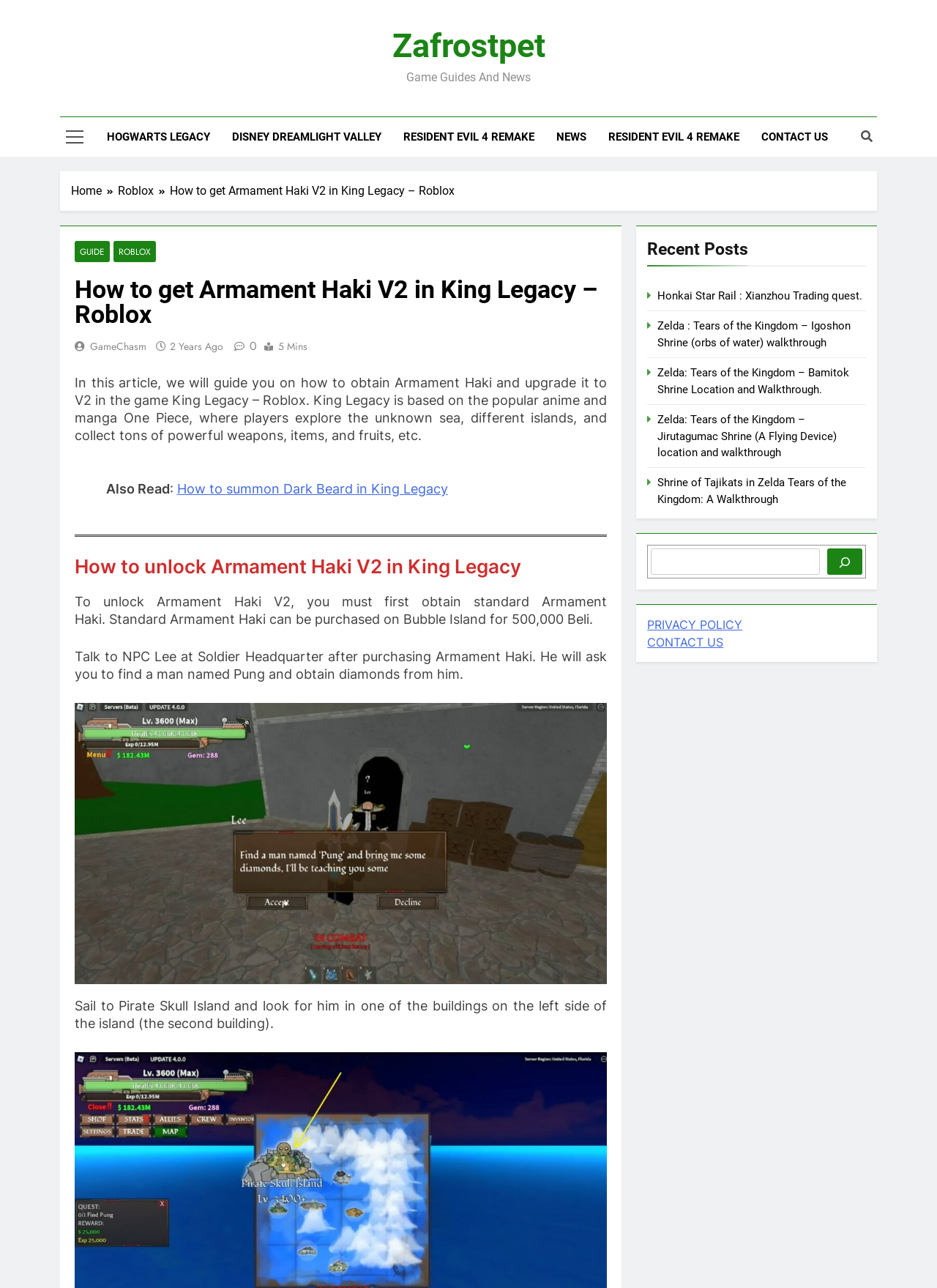Provide a one-word or one-phrase answer to the question:
What is the location of Pung?

Pirate Skull Island